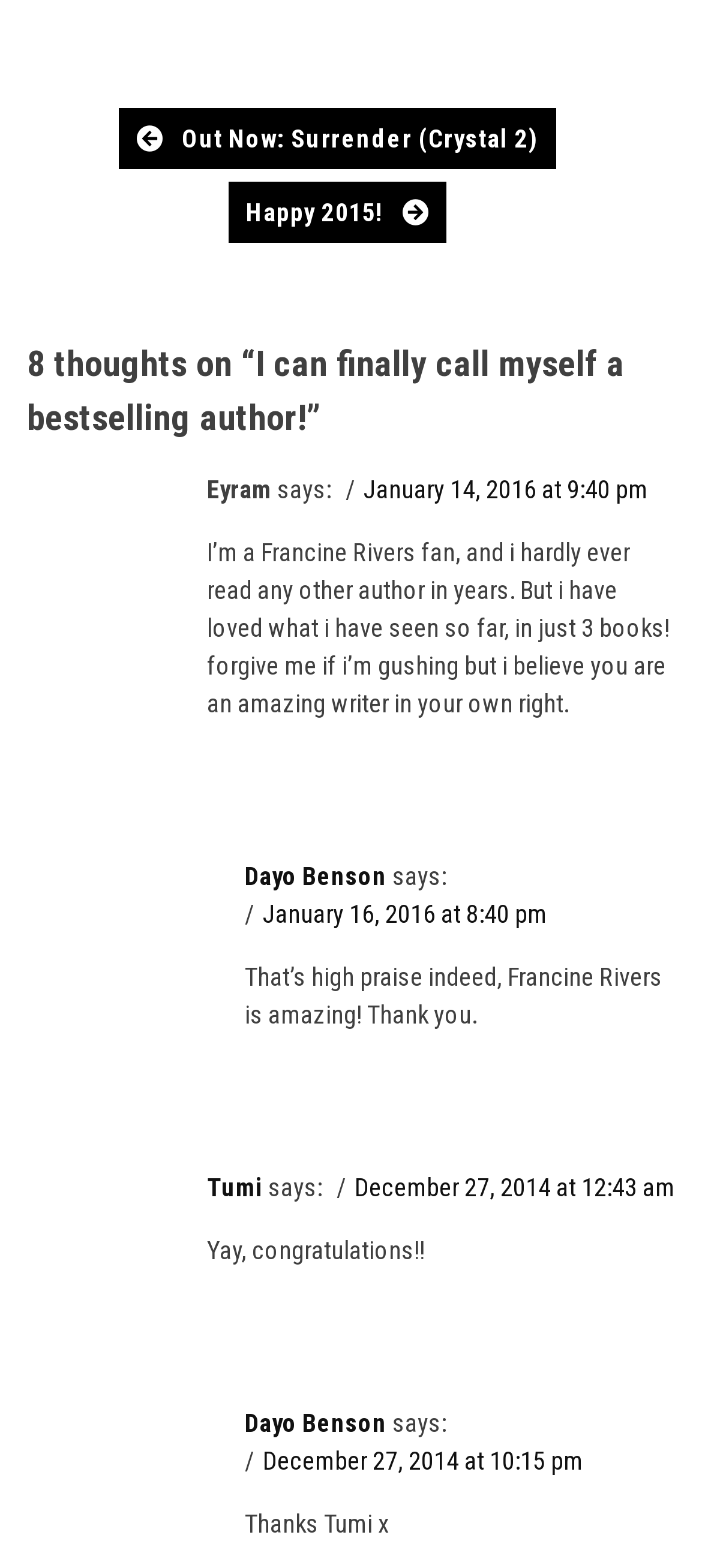Determine the bounding box coordinates for the clickable element to execute this instruction: "Click on the link to read 'Surrender (Crystal 2)'". Provide the coordinates as four float numbers between 0 and 1, i.e., [left, top, right, bottom].

[0.169, 0.069, 0.792, 0.108]